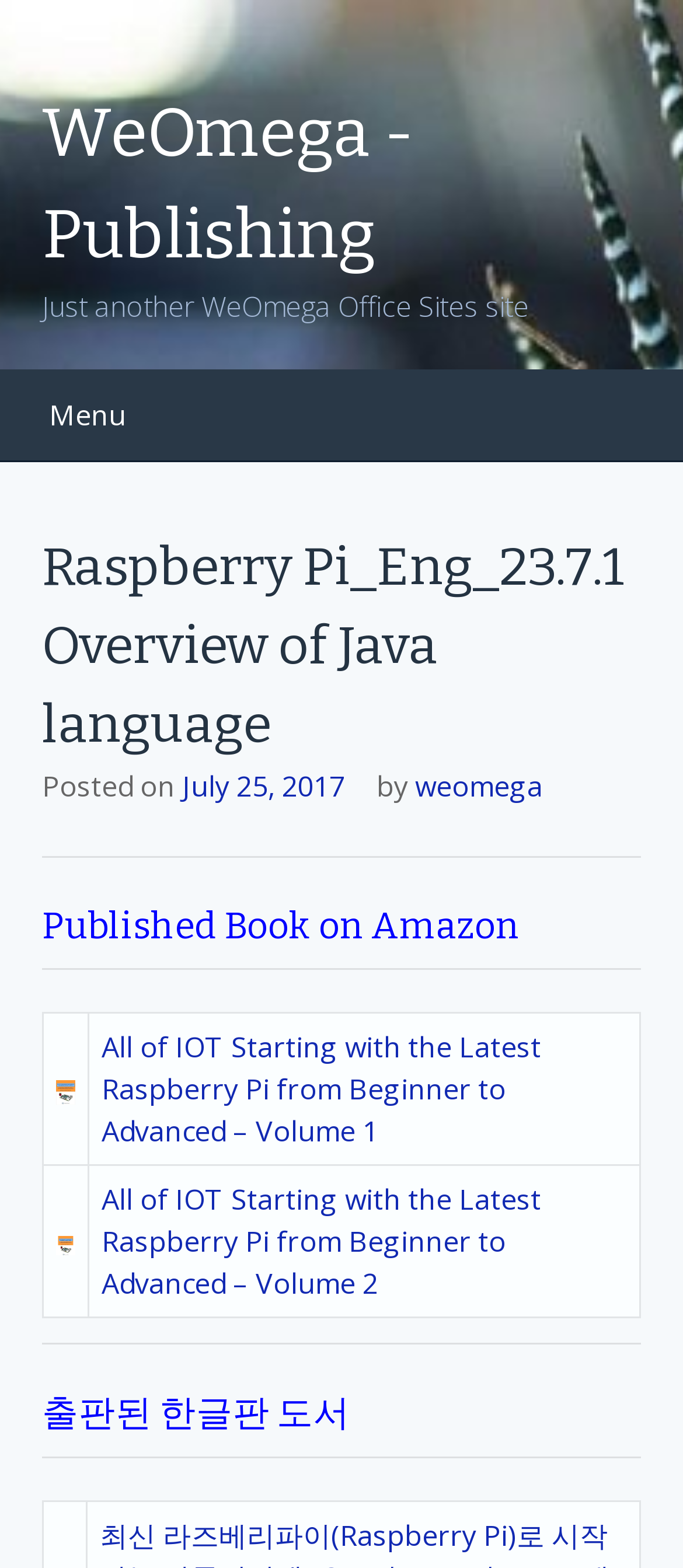When was the post published?
Based on the image, provide your answer in one word or phrase.

July 25, 2017